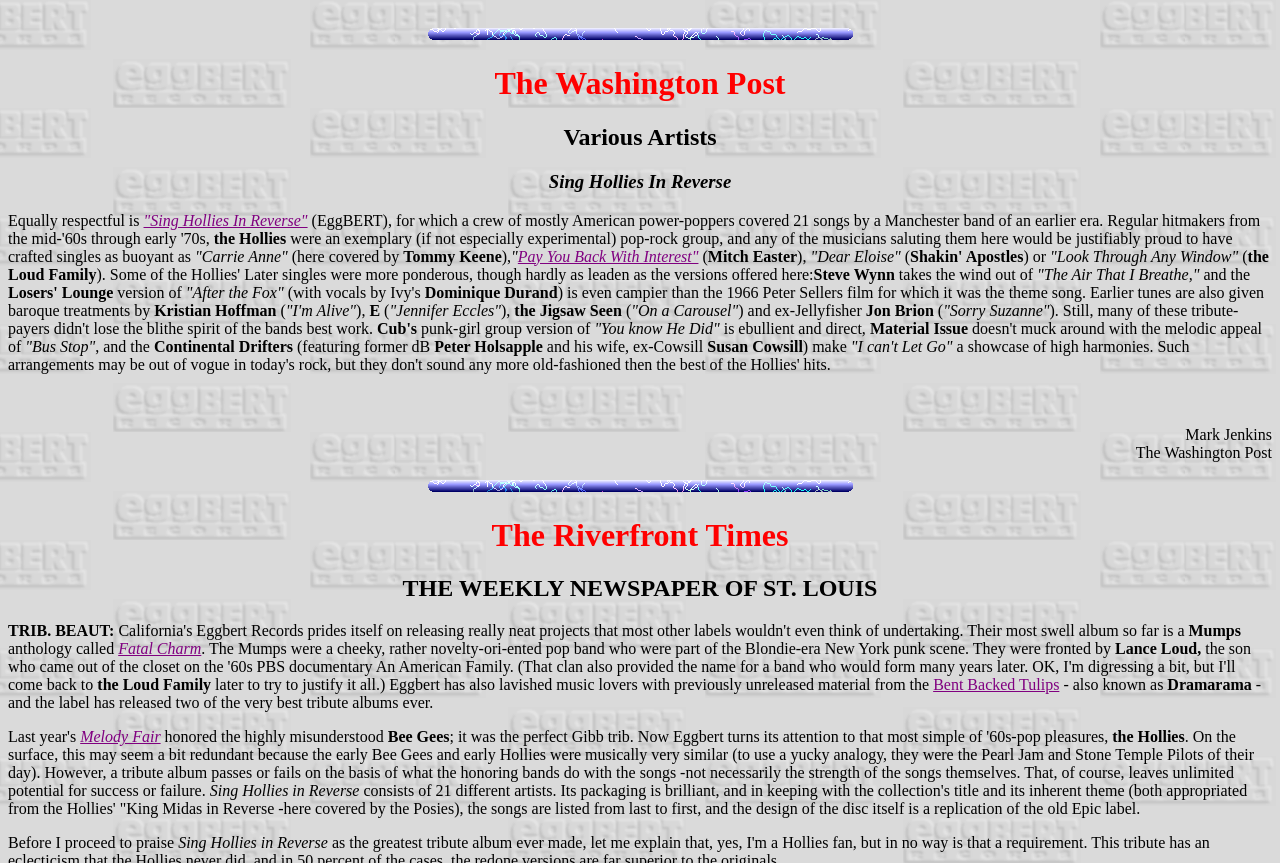Please respond to the question with a concise word or phrase:
What is the name of the album being reviewed?

Sing Hollies In Reverse